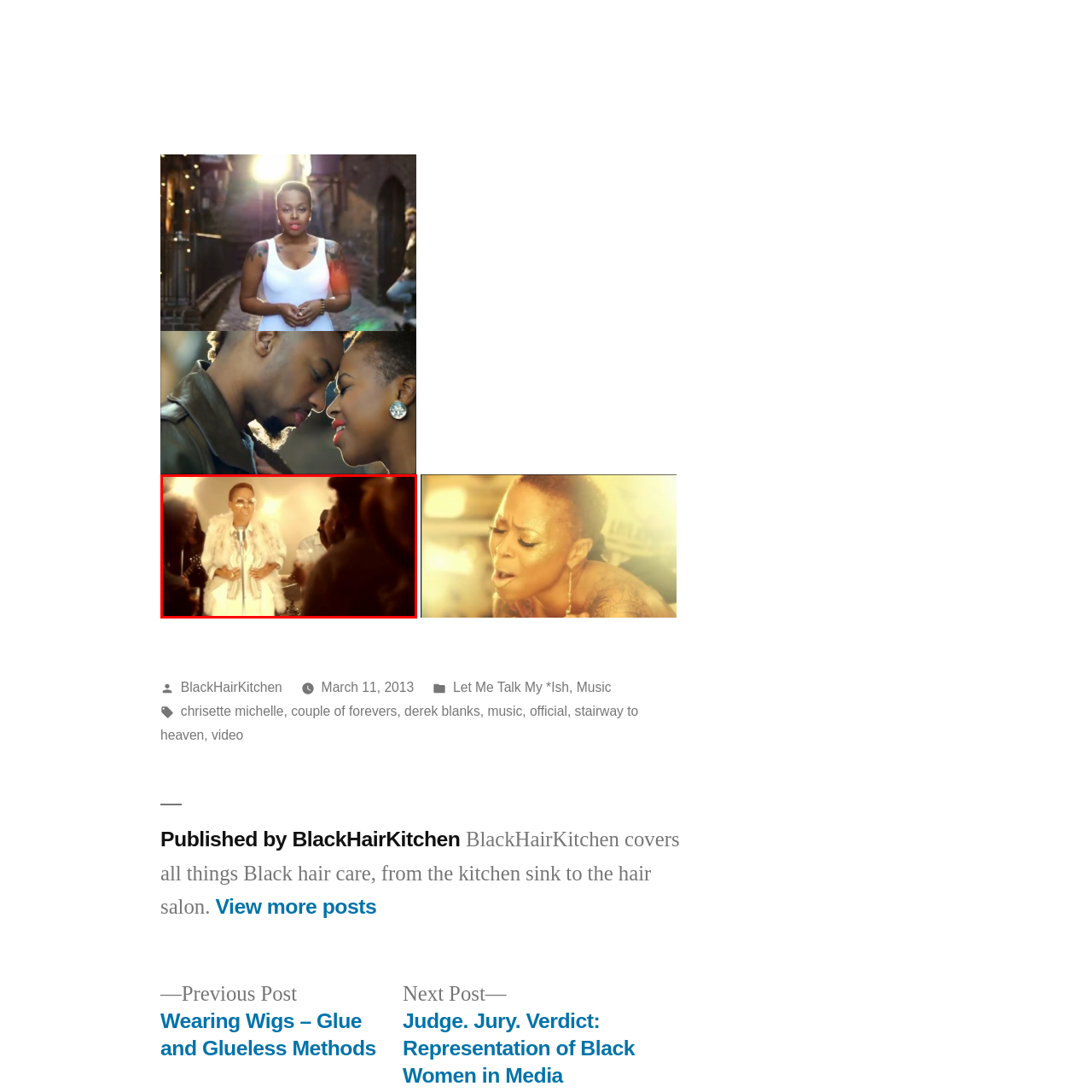Examine the content inside the red boundary in the image and give a detailed response to the following query: Who is the subject of the photograph series?

This photograph is part of a series featuring Chrisette Michelle, highlighting her dynamic performances and contributions to the music scene.